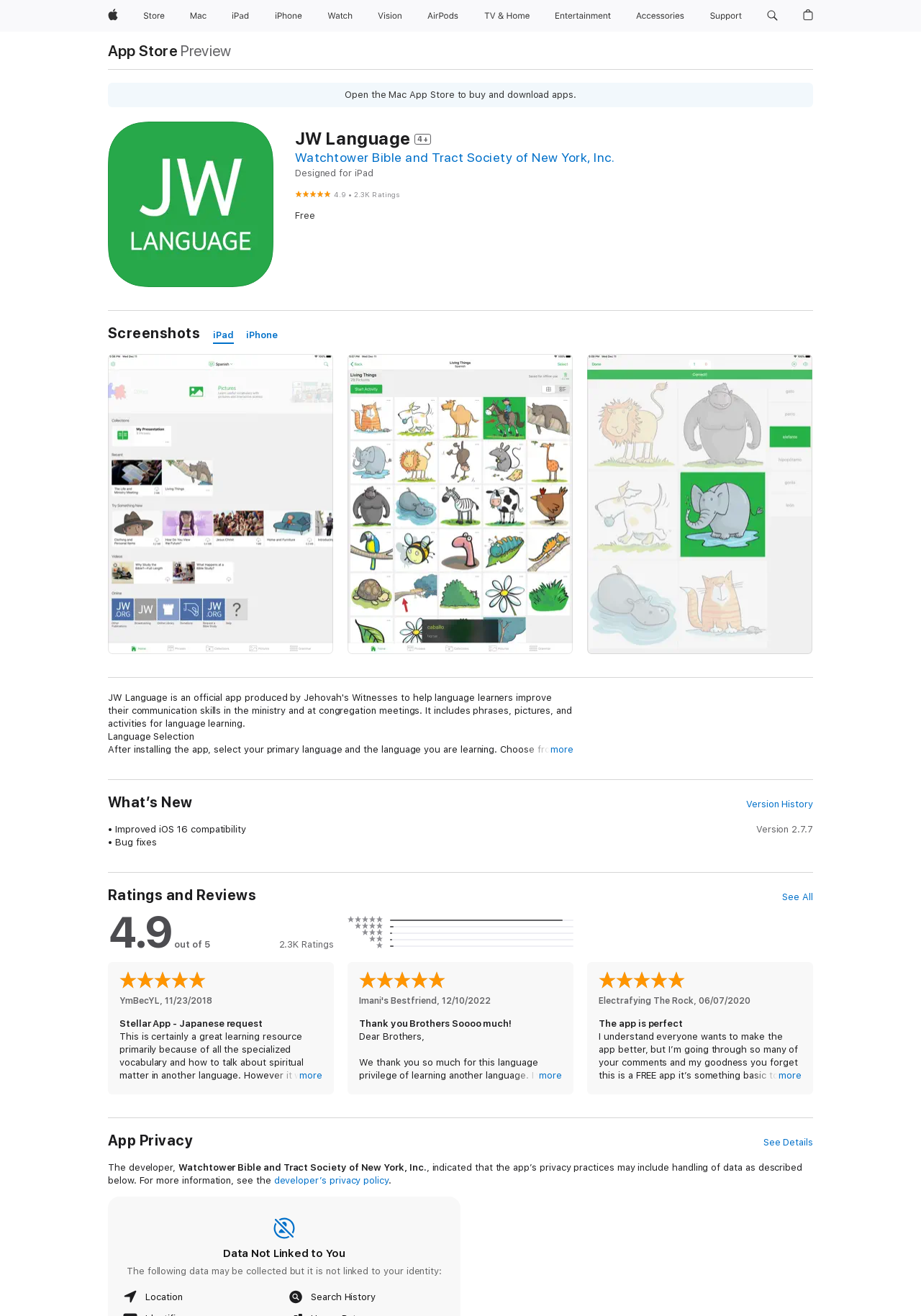Use a single word or phrase to answer the question: 
What is the price of the app?

Free